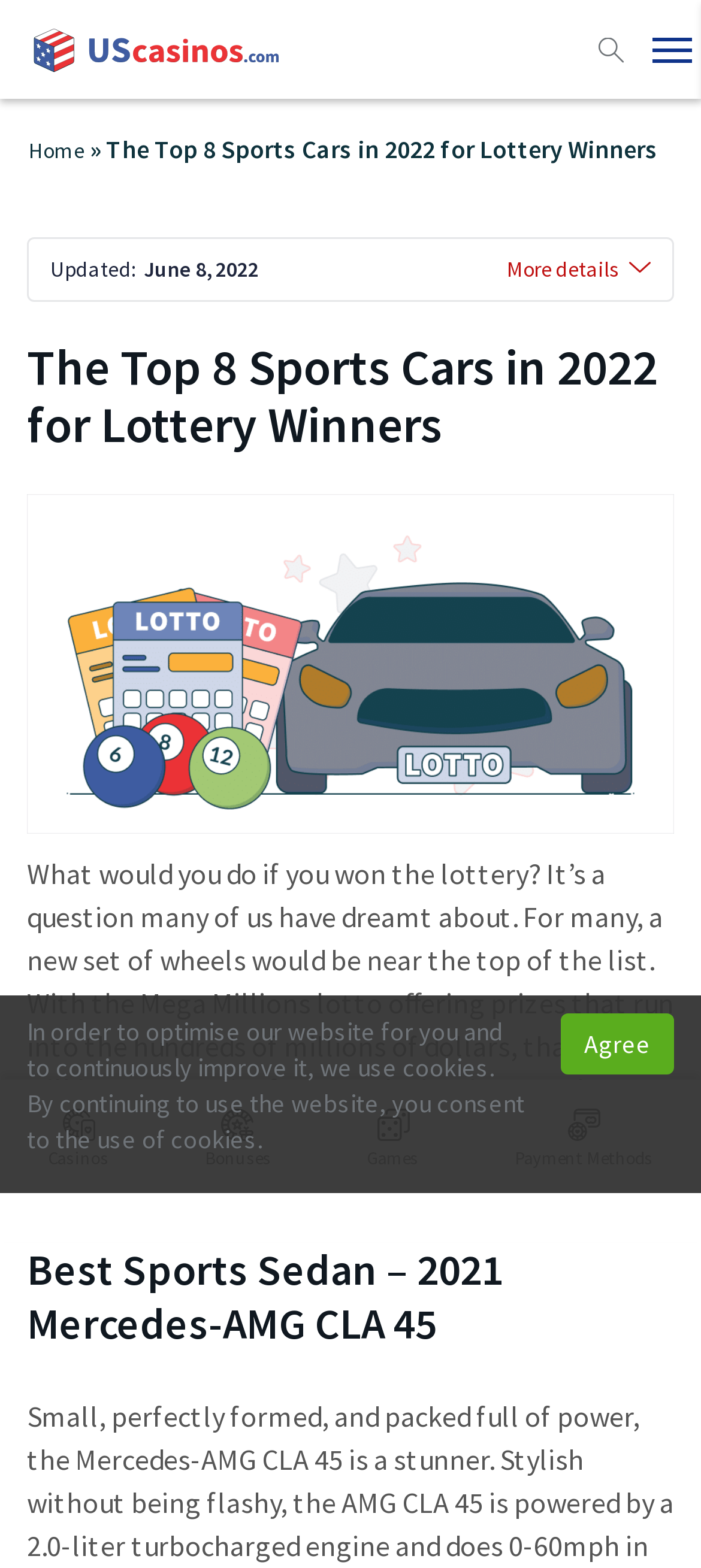What is the first sports car mentioned in the article?
Offer a detailed and full explanation in response to the question.

The first sports car mentioned in the article is the 2021 Mercedes-AMG CLA 45, which is described as the 'Best Sports Sedan'.